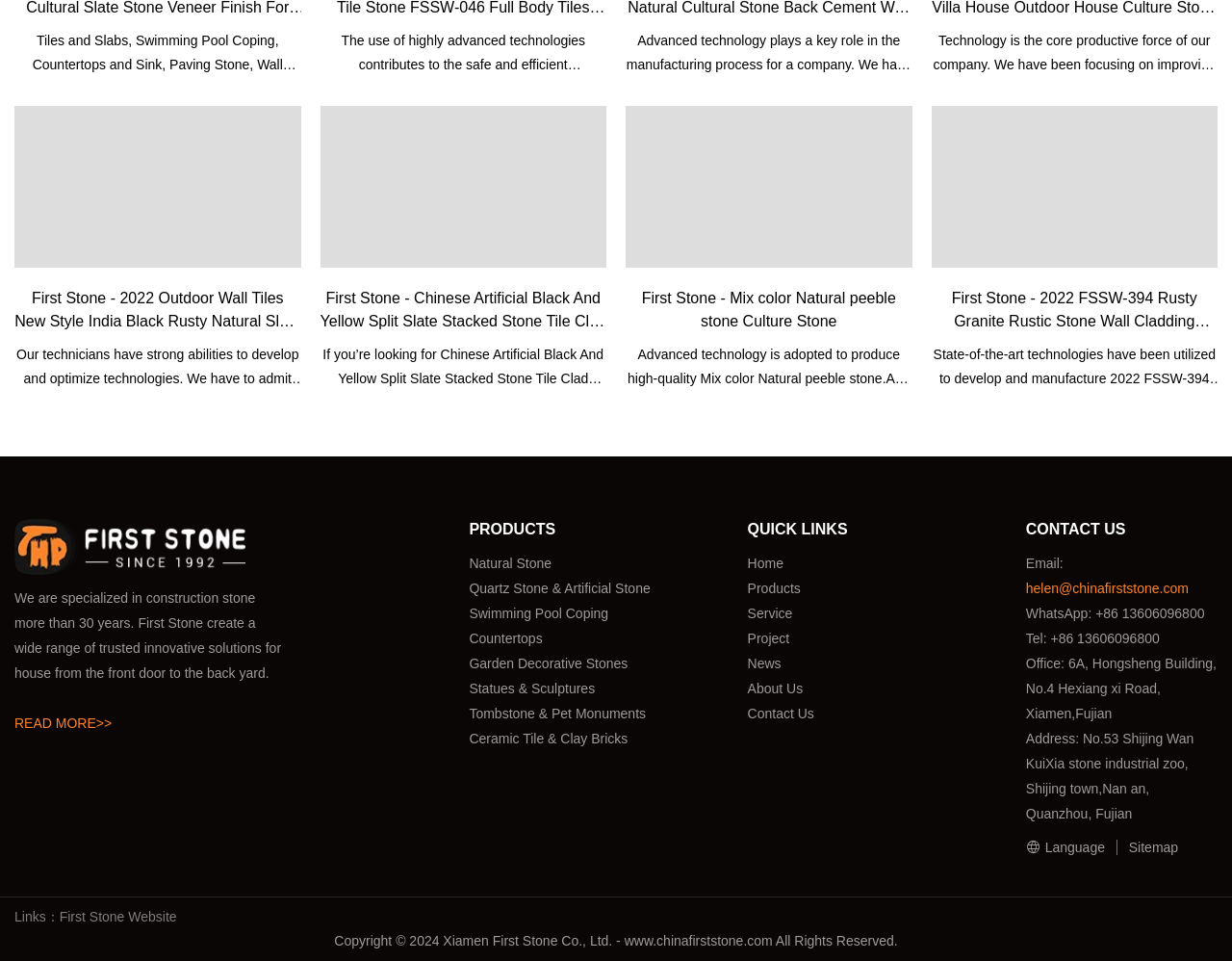Please specify the bounding box coordinates of the element that should be clicked to execute the given instruction: 'Read more about the company'. Ensure the coordinates are four float numbers between 0 and 1, expressed as [left, top, right, bottom].

[0.012, 0.745, 0.091, 0.761]